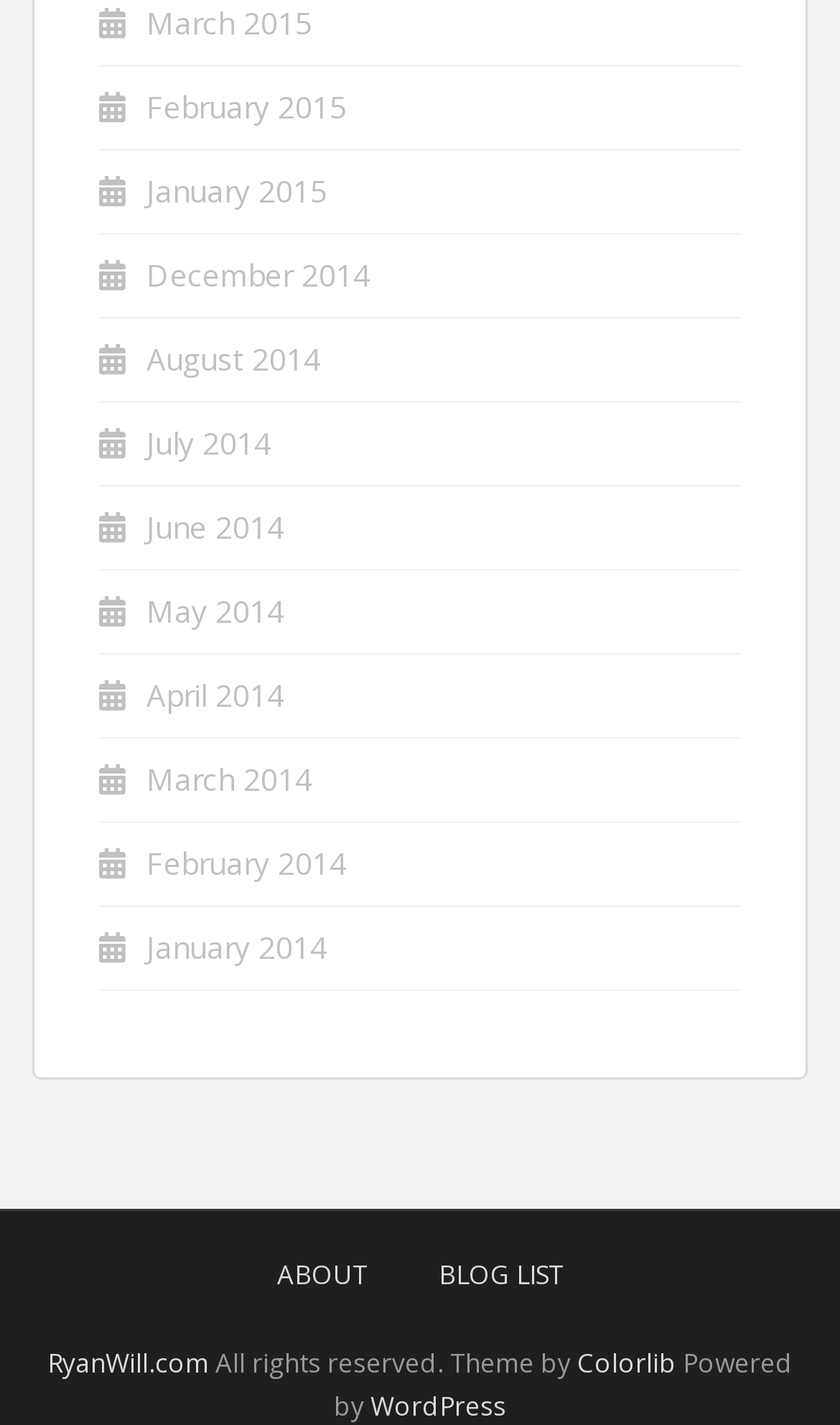Based on the provided description, "December 2014", find the bounding box of the corresponding UI element in the screenshot.

[0.174, 0.179, 0.441, 0.207]